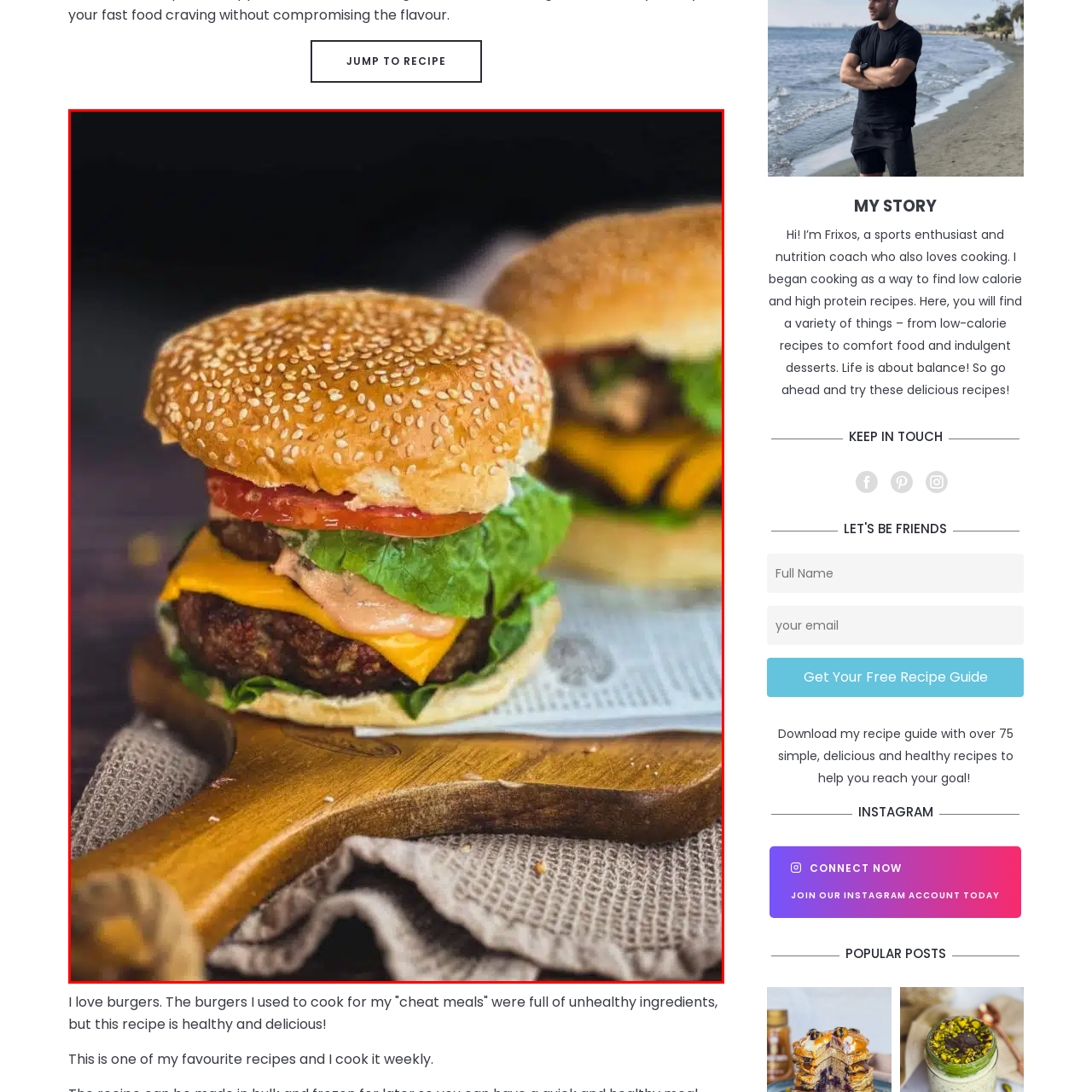View the section of the image outlined in red, What is the material of the cutting board? Provide your response in a single word or brief phrase.

Wooden